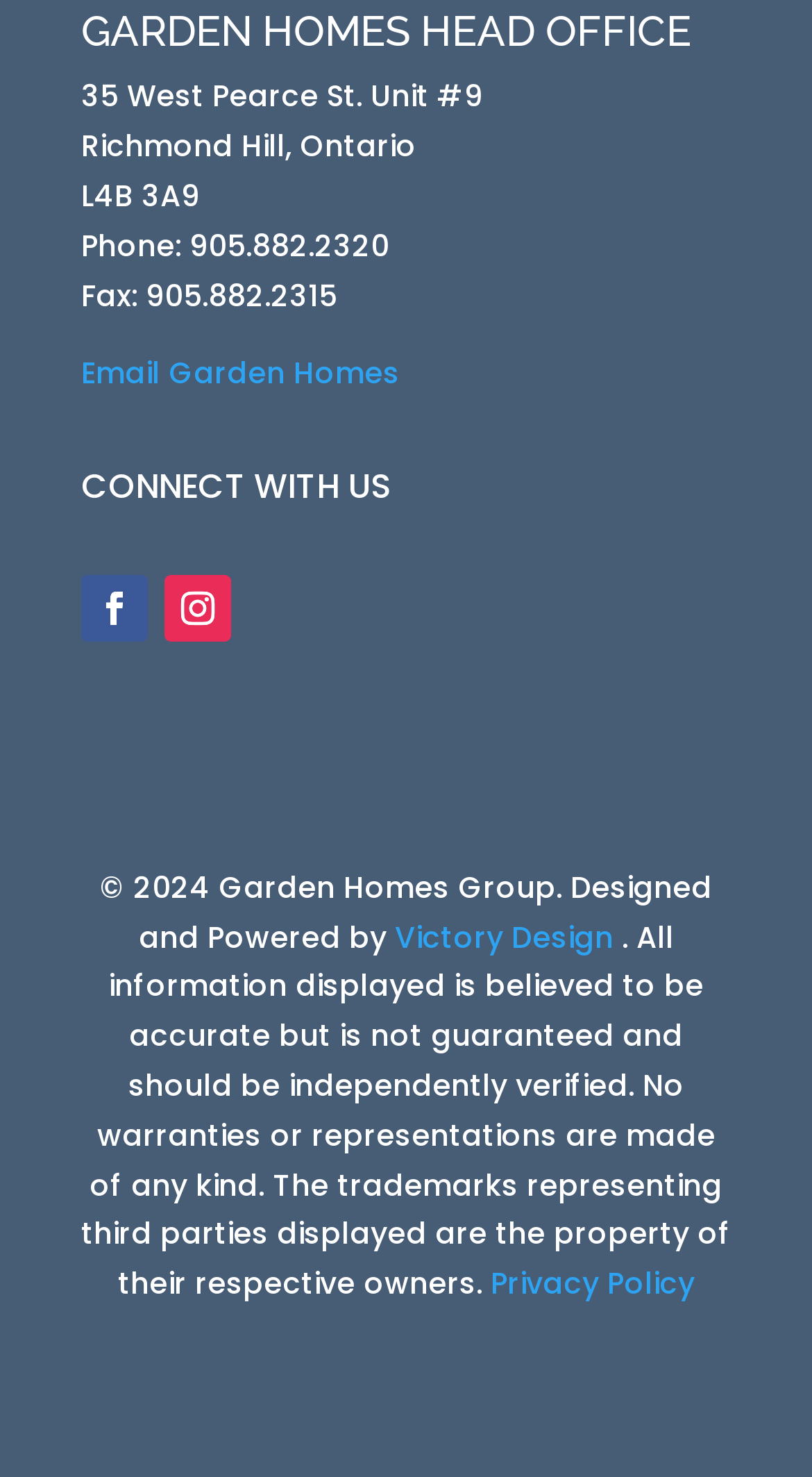What is the postal code of Garden Homes Head Office?
Please use the visual content to give a single word or phrase answer.

L4B 3A9